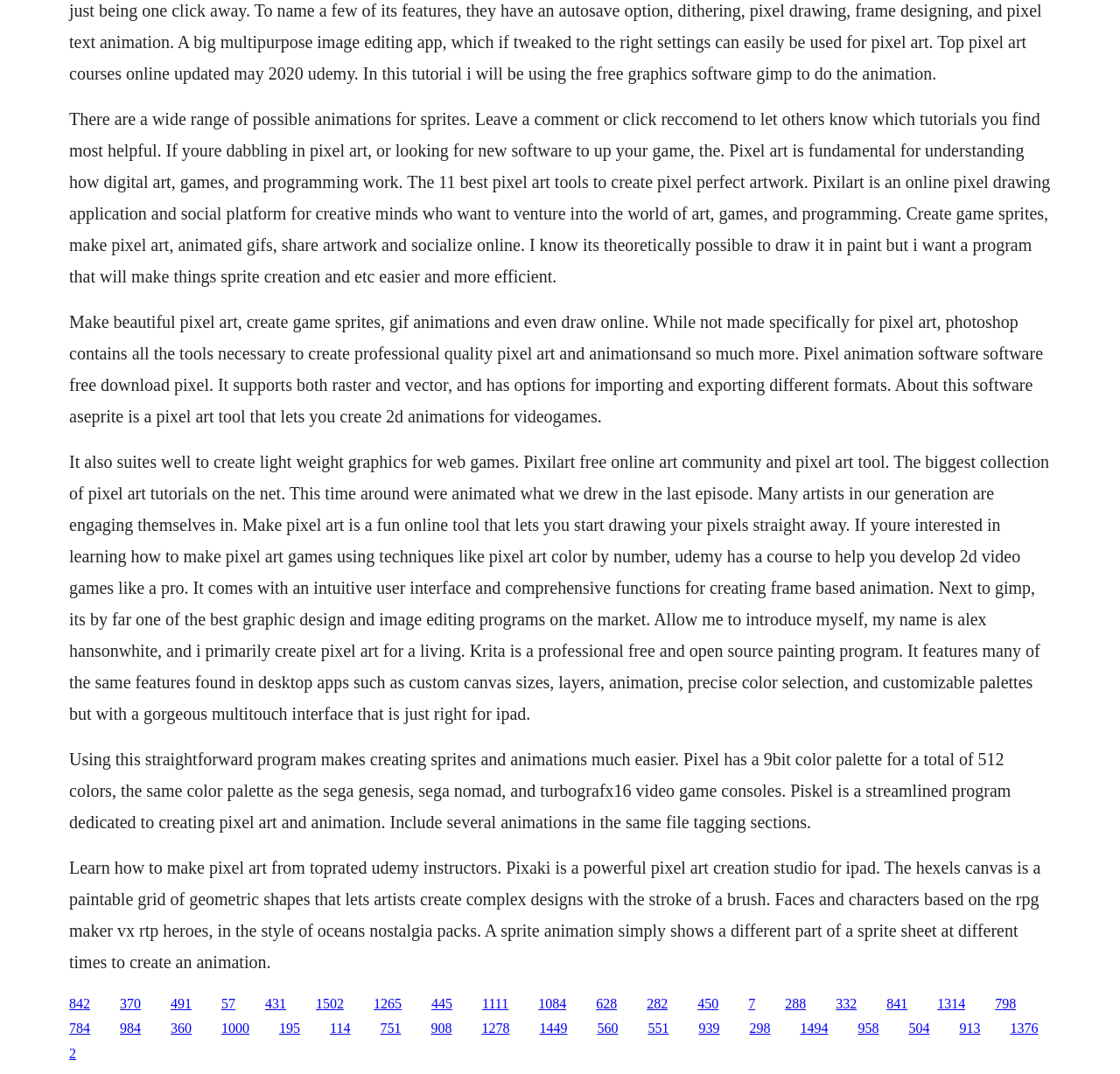Determine the bounding box coordinates of the section to be clicked to follow the instruction: "Click the link to use Aseprite, a pixel art tool that lets you create 2D animations for videogames". The coordinates should be given as four float numbers between 0 and 1, formatted as [left, top, right, bottom].

[0.062, 0.29, 0.931, 0.396]